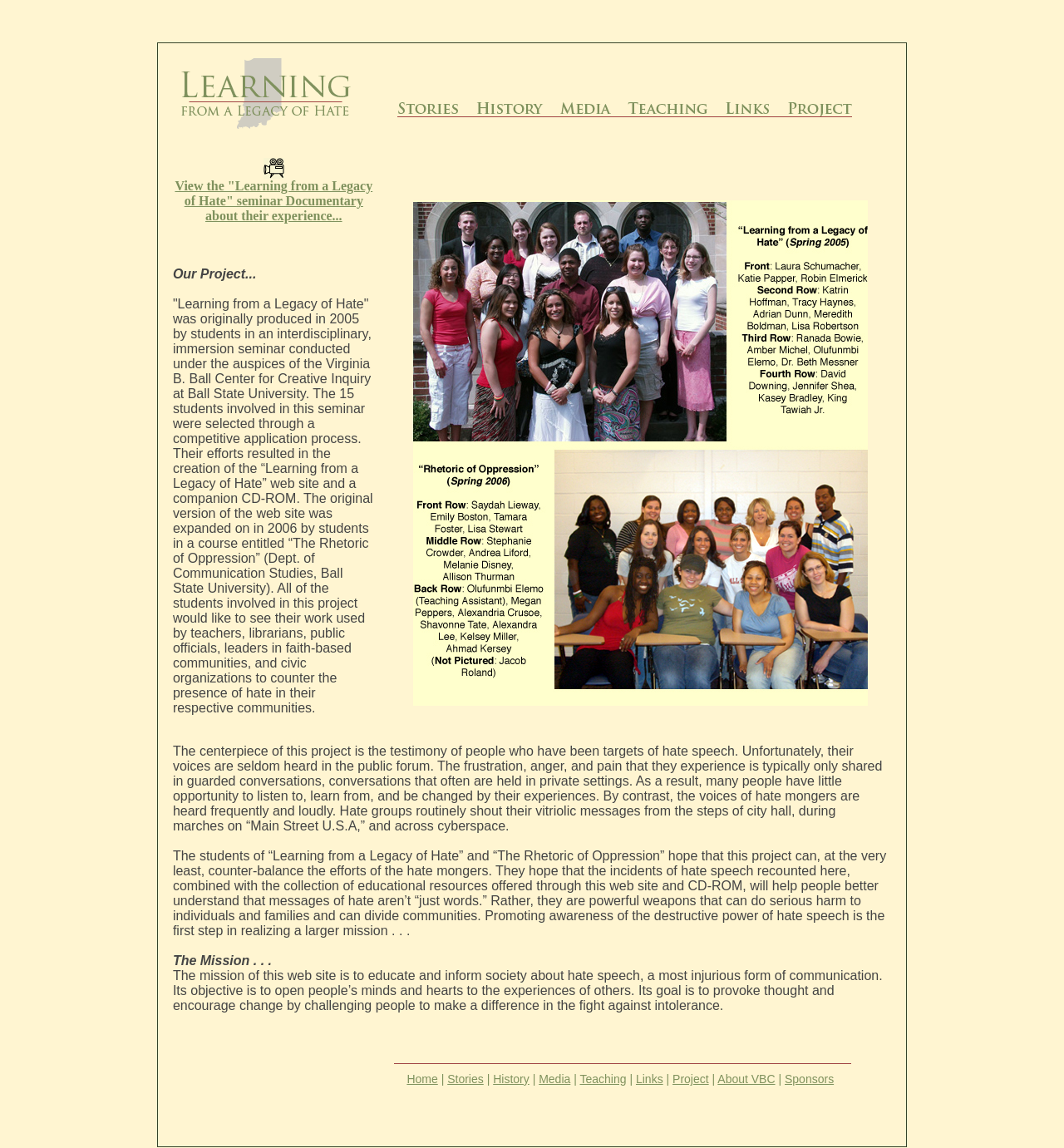Can you specify the bounding box coordinates for the region that should be clicked to fulfill this instruction: "View the 'Learning from a Legacy of Hate' seminar documentary".

[0.164, 0.156, 0.35, 0.194]